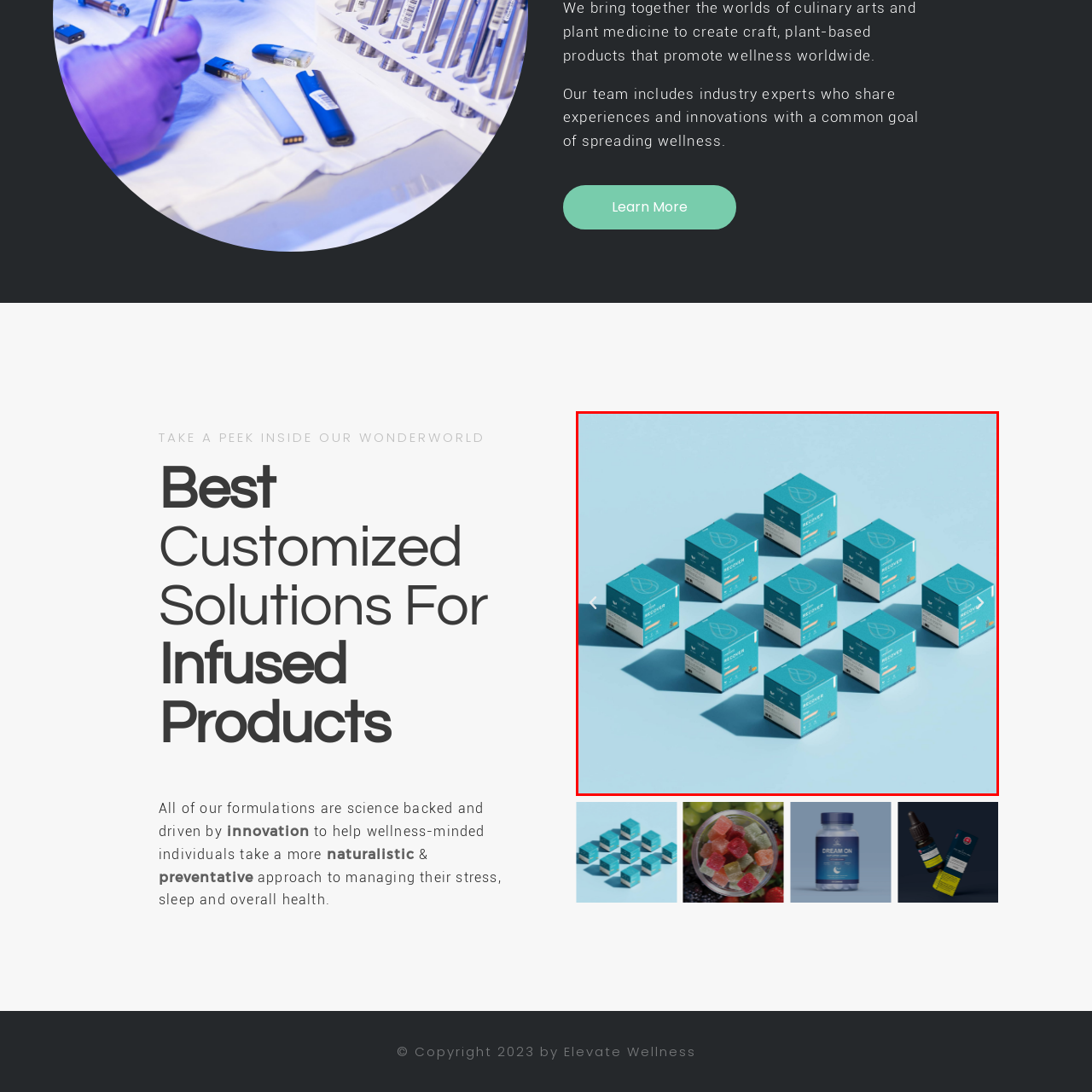Provide an in-depth caption for the image inside the red boundary.

The image showcases a visually appealing arrangement of product boxes neatly displayed on a light blue surface. Each box features a vibrant teal color adorned with a minimalist logo and branding elements, emphasizing a modern and clean aesthetic. The boxes, likely part of a wellness or health-focused product line, are organized in a repeating pattern, creating a sense of symmetry and order. Their design suggests a premium quality, aimed at attracting wellness-minded consumers. The interplay of light and shadows enhances the three-dimensional effect, adding depth to the overall composition. This presentation invites viewers to engage with the product line, highlighting the brand's commitment to innovation and wellness-centric solutions.